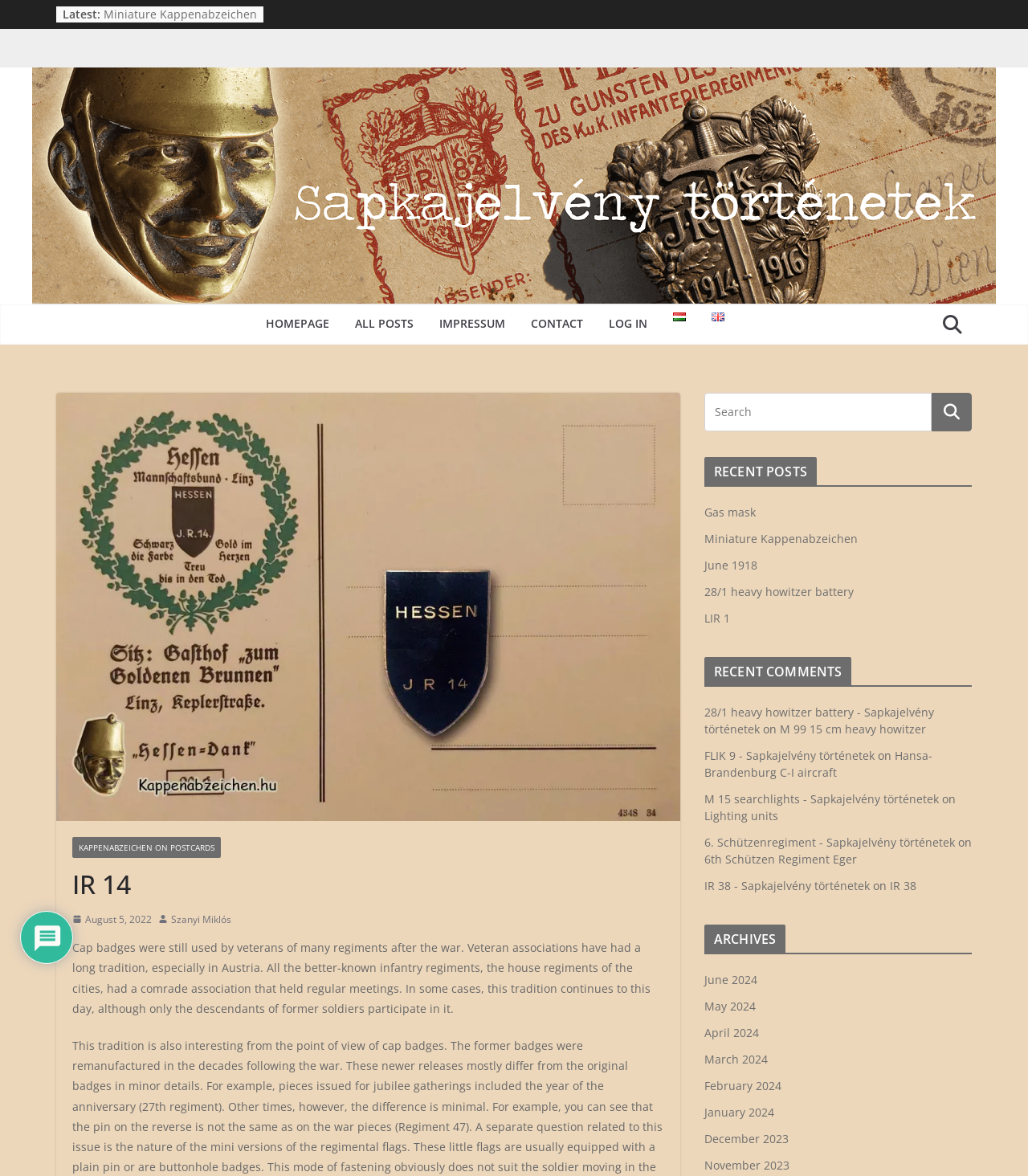Determine the coordinates of the bounding box that should be clicked to complete the instruction: "Search for something". The coordinates should be represented by four float numbers between 0 and 1: [left, top, right, bottom].

[0.685, 0.334, 0.906, 0.367]